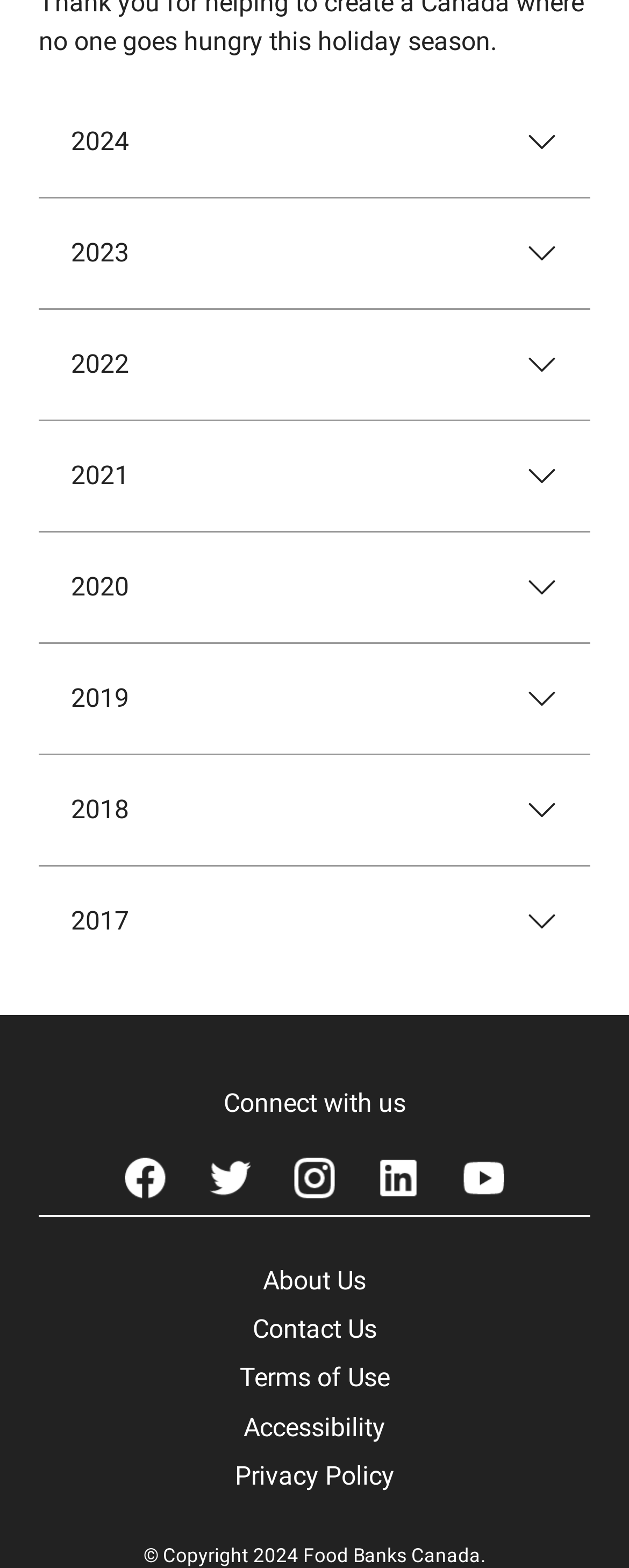Please identify the bounding box coordinates for the region that you need to click to follow this instruction: "View Twitter profile".

None